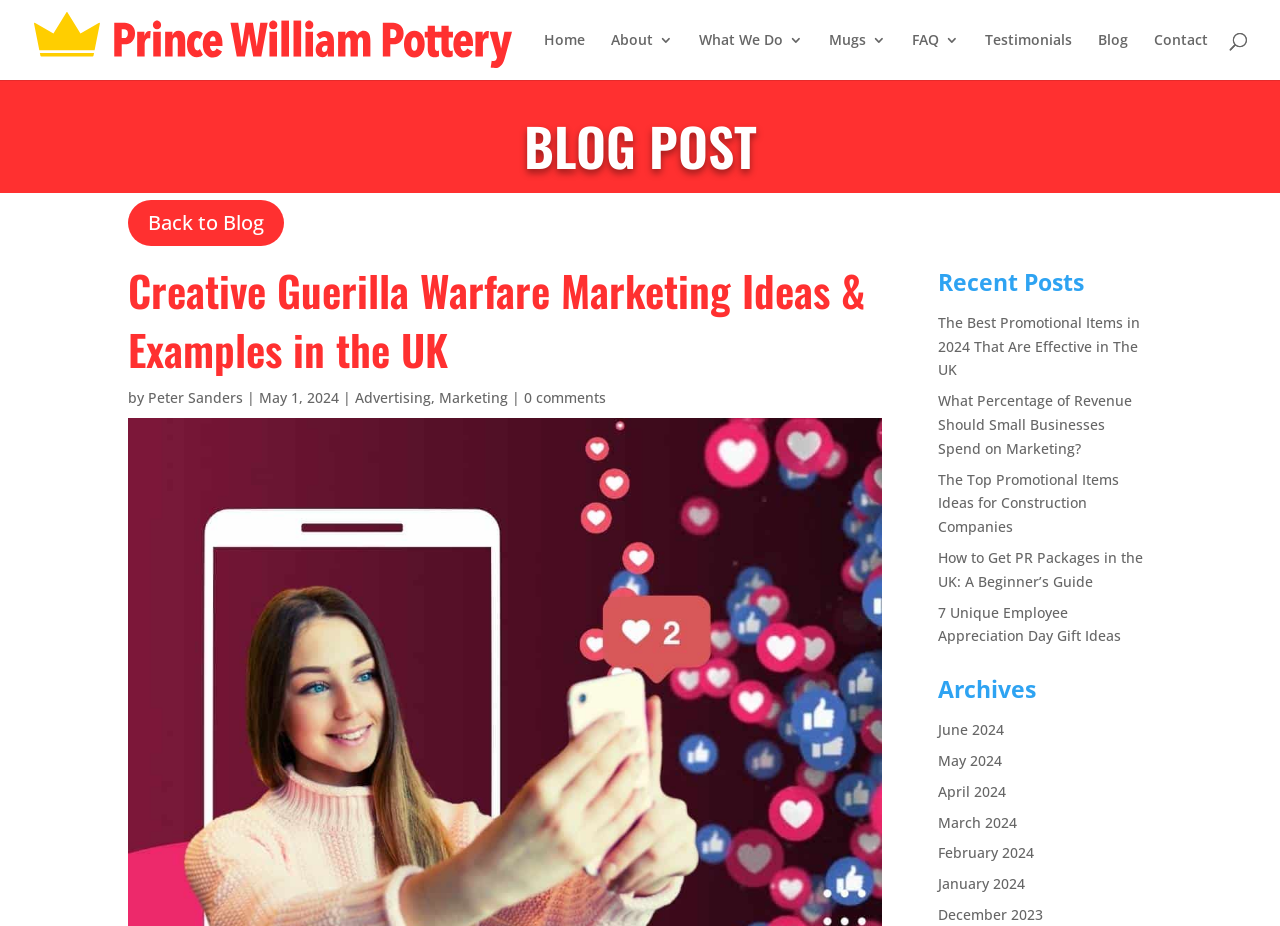Indicate the bounding box coordinates of the clickable region to achieve the following instruction: "Read the text about haptic concept."

None